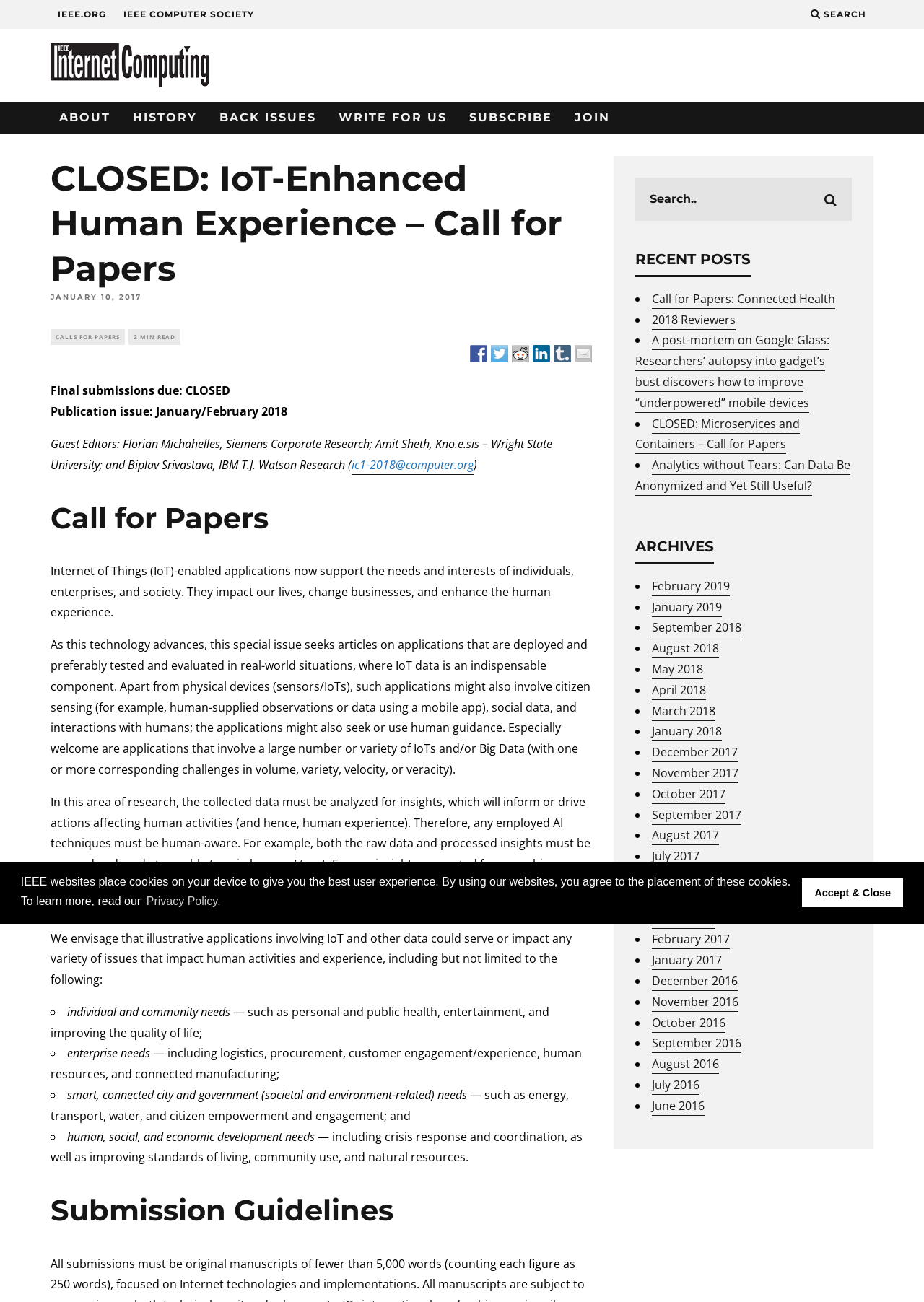Describe the entire webpage, focusing on both content and design.

This webpage is about a call for papers for a special issue of IEEE Internet Computing on "IoT-Enhanced Human Experience". The page is divided into several sections. At the top, there is a navigation bar with links to "IEEE.ORG", "IEEE COMPUTER SOCIETY", and a search icon. Below the navigation bar, there is a logo of IEEE Internet Computing and links to "ABOUT", "HISTORY", "BACK ISSUES", "WRITE FOR US", "SUBSCRIBE", and "JOIN".

The main content of the page is divided into several sections. The first section has a heading "CLOSED: IoT-Enhanced Human Experience – Call for Papers" and provides information about the call for papers, including the deadline for submission, publication issue, and guest editors. There are also links to "CALLS FOR PAPERS" and social media icons for Facebook, Twitter, Reddit, LinkedIn, Tumblr, and mail.

The second section has a heading "Call for Papers" and provides a detailed description of the special issue, including the topics of interest and the types of applications that are sought. The section also lists several areas where IoT and other data could serve or impact human activities and experience, including individual and community needs, enterprise needs, smart and connected city and government needs, and human, social, and economic development needs.

The third section has a heading "Submission Guidelines" and provides information about how to submit a paper.

On the right side of the page, there is a complementary section with a heading "RECENT POSTS" that lists several recent posts, including "Call for Papers: Connected Health", "2018 Reviewers", and several other articles. Below the recent posts section, there is a section with a heading "ARCHIVES" that lists several archive links, including "February 2019", "January 2019", and "September 2018".

At the bottom of the page, there is a cookie consent dialog with a button to "learn more about cookies" and a button to "dismiss cookie message".